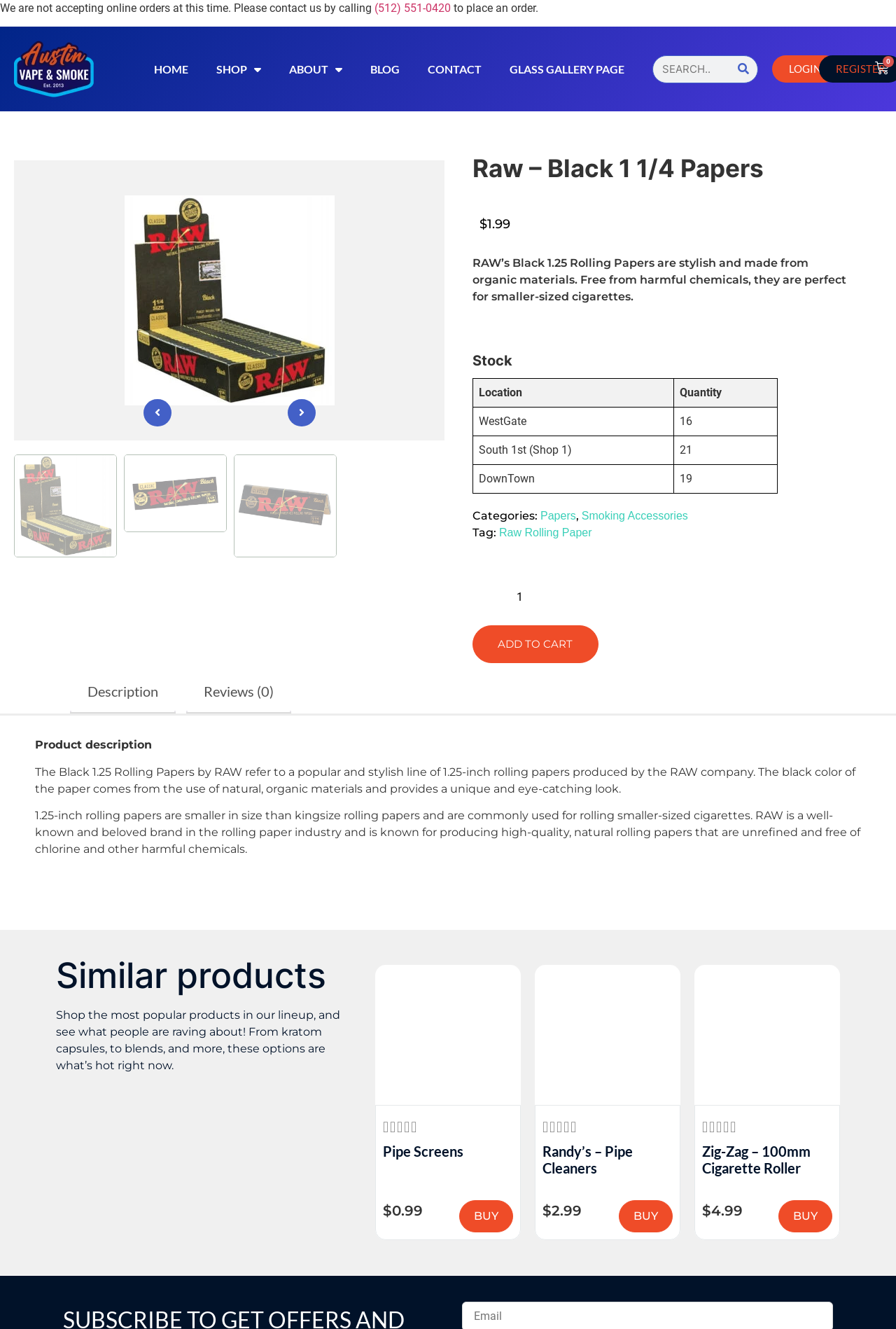Please mark the clickable region by giving the bounding box coordinates needed to complete this instruction: "Search for products".

[0.728, 0.042, 0.846, 0.063]